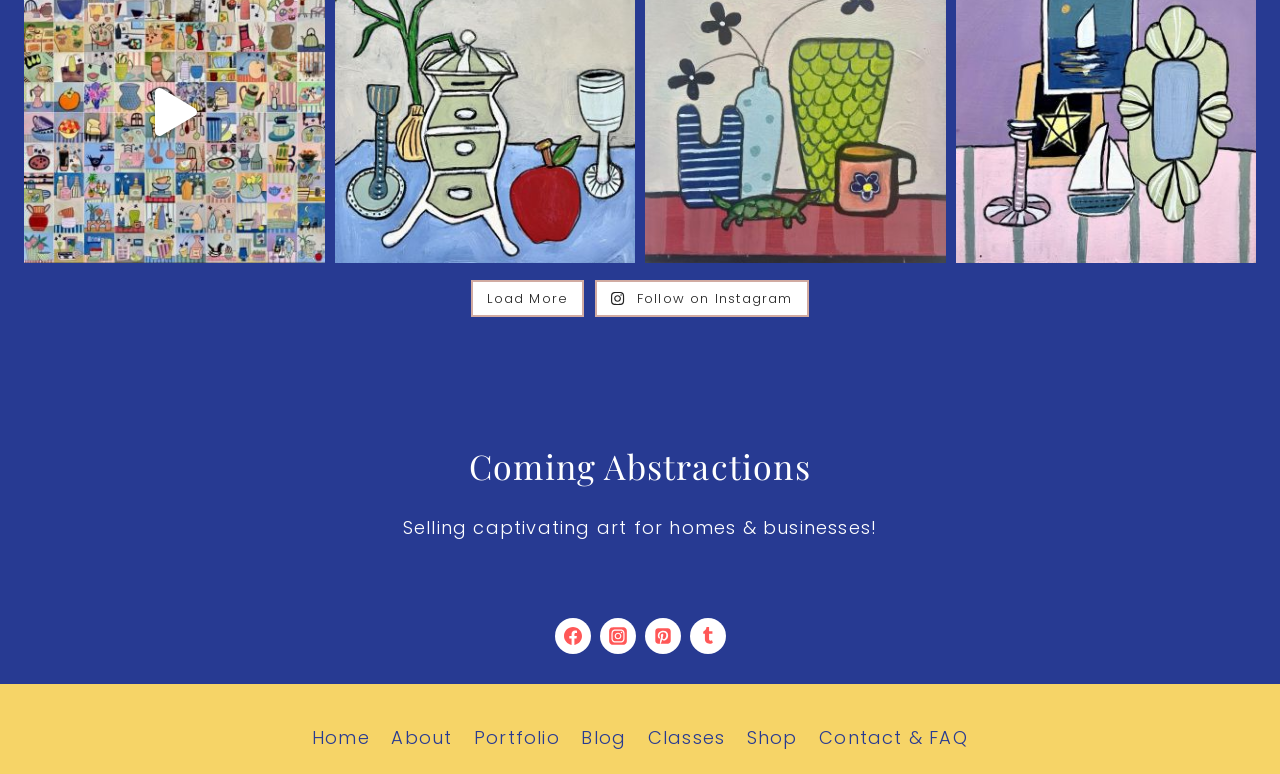Provide a thorough and detailed response to the question by examining the image: 
What is the main focus of the webpage?

The webpage seems to be focused on art, as it has a heading 'Coming Abstractions' and a static text 'Selling captivating art for homes & businesses!'. The presence of social media links and a navigation menu also suggests that the webpage is related to an artist or an art business.